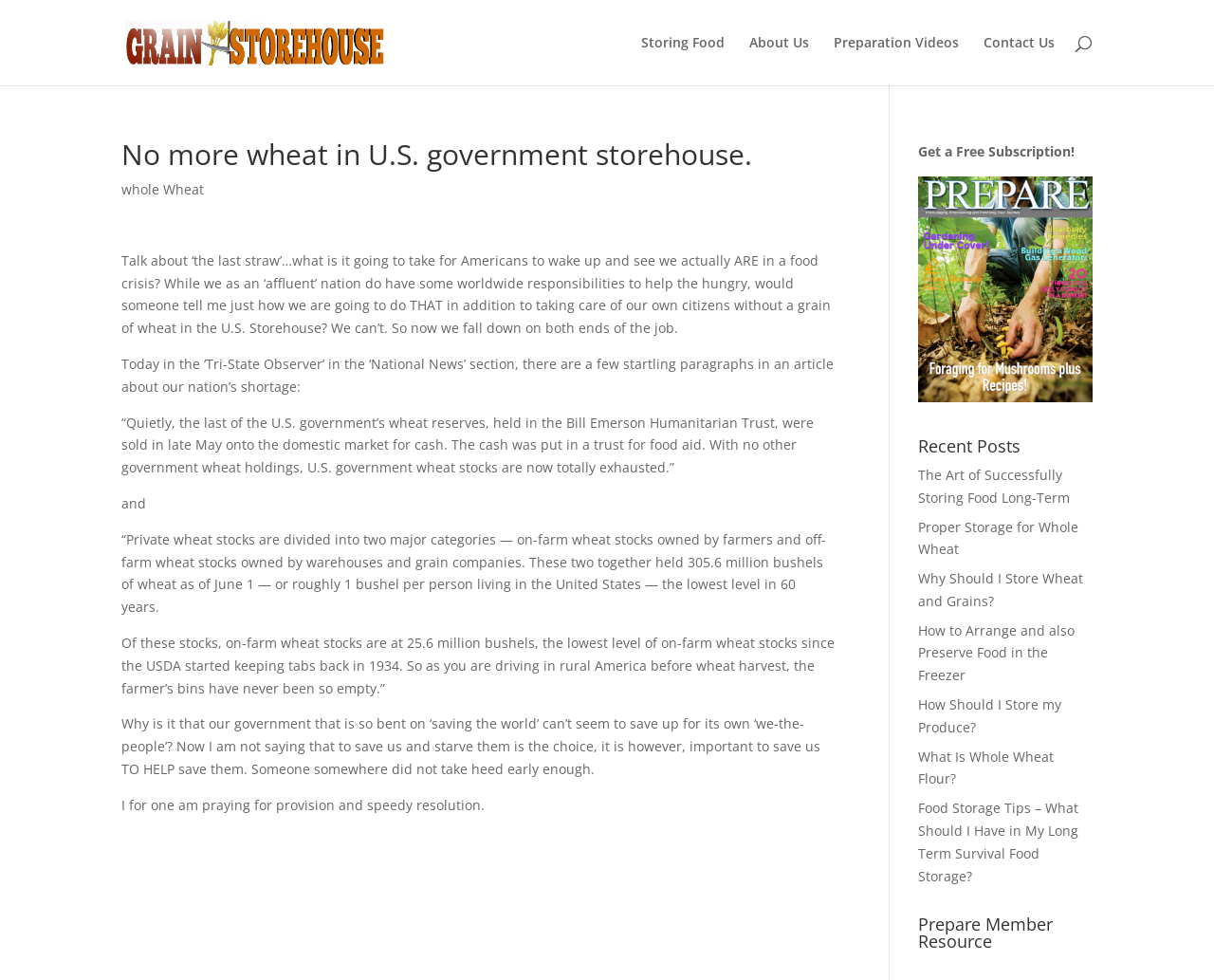Generate a thorough caption detailing the webpage content.

The webpage is about Grain Storehouse, with a focus on food storage and preparation. At the top, there is a logo with the text "Grain Storehouse" and an image next to it. Below the logo, there are four links: "Storing Food", "About Us", "Preparation Videos", and "Contact Us". 

On the left side of the page, there is a search bar at the top, followed by a long article with a heading "No more wheat in U.S. government storehouse." The article discusses the depletion of wheat reserves in the US government's storehouse and its implications on food aid and the country's ability to take care of its citizens. The article is divided into several paragraphs, with links to related topics such as "whole Wheat" scattered throughout.

On the right side of the page, there are several sections. At the top, there is a call-to-action to "Get a Free Subscription!" followed by a link to "Prepare Magazine" with an accompanying image. Below this, there is a section titled "Recent Posts" with eight links to articles related to food storage and preparation, such as "The Art of Successfully Storing Food Long-Term" and "Food Storage Tips – What Should I Have in My Long Term Survival Food Storage?". Finally, there is a section titled "Prepare Member Resource" at the very bottom of the page.